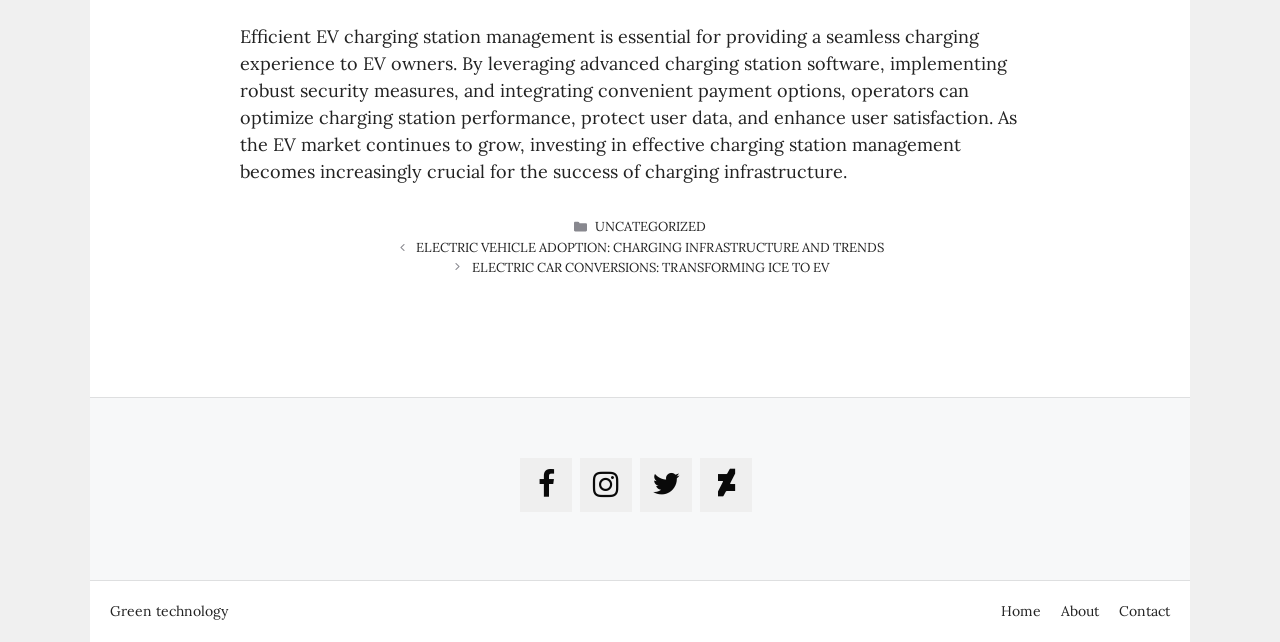Determine the bounding box coordinates of the element's region needed to click to follow the instruction: "Read the 'The end tip' heading". Provide these coordinates as four float numbers between 0 and 1, formatted as [left, top, right, bottom].

None